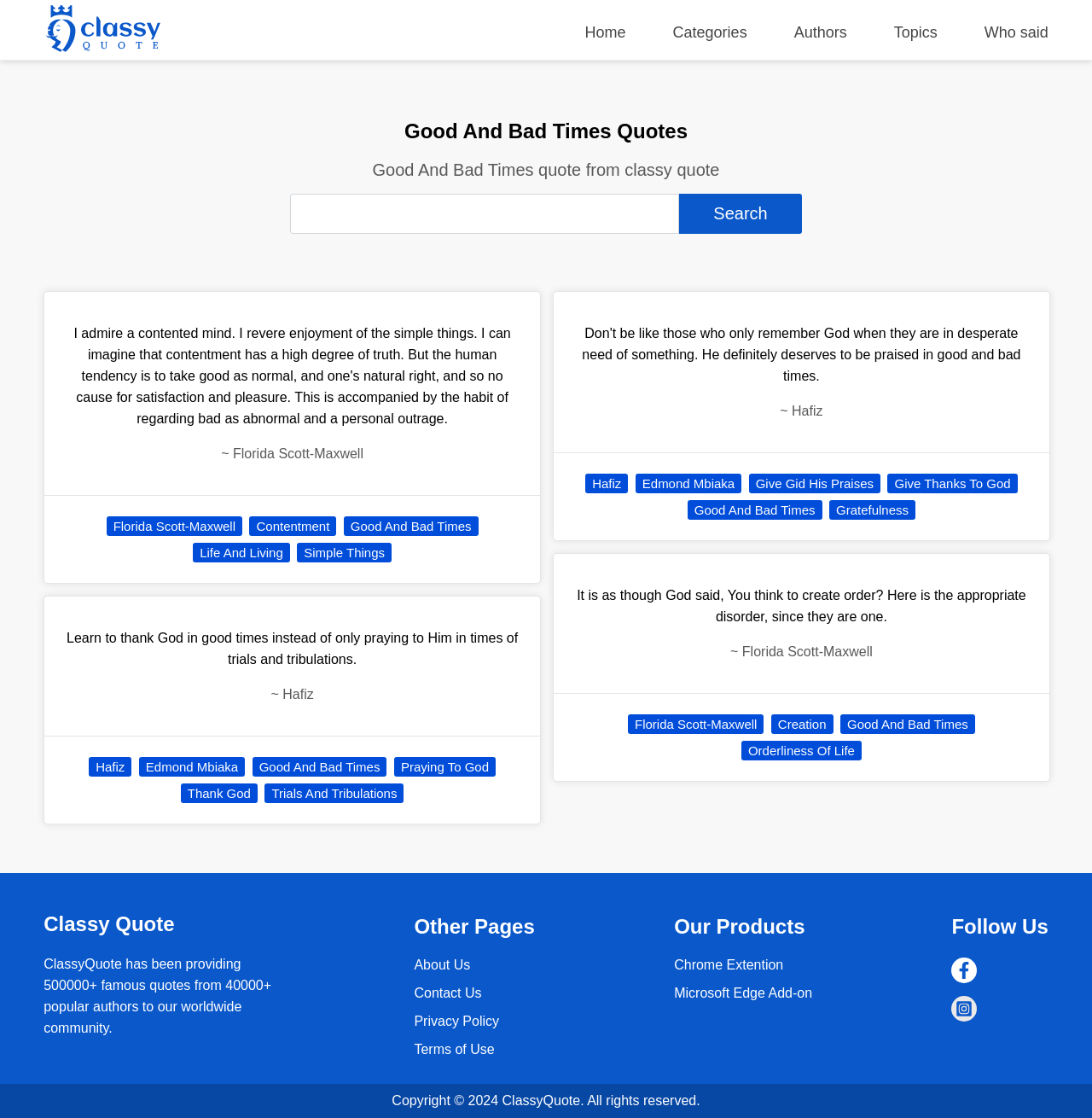Identify the bounding box coordinates for the UI element described as: "Good And Bad Times".

[0.77, 0.639, 0.893, 0.657]